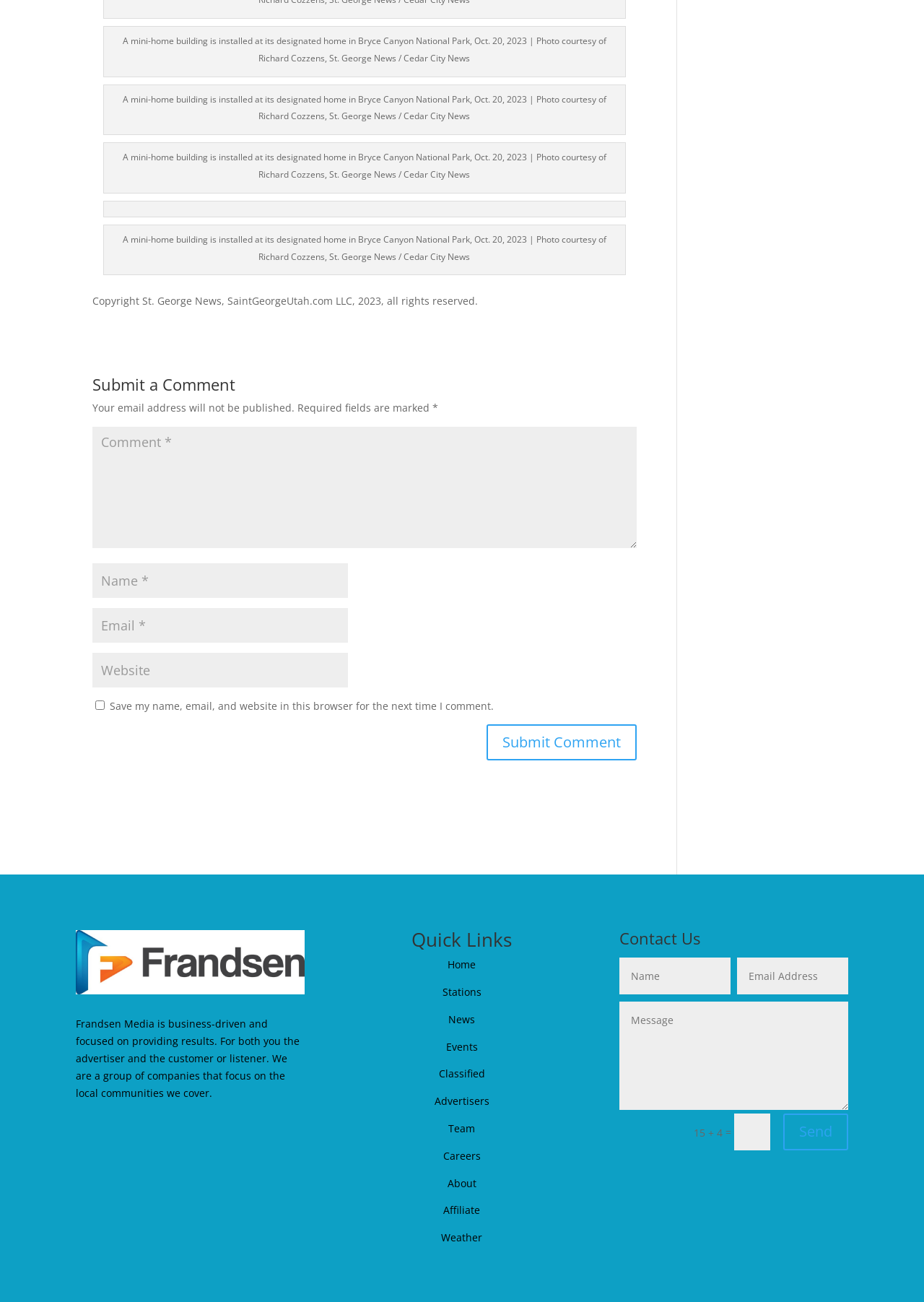Please locate the bounding box coordinates of the region I need to click to follow this instruction: "Enter your name".

[0.1, 0.432, 0.377, 0.459]